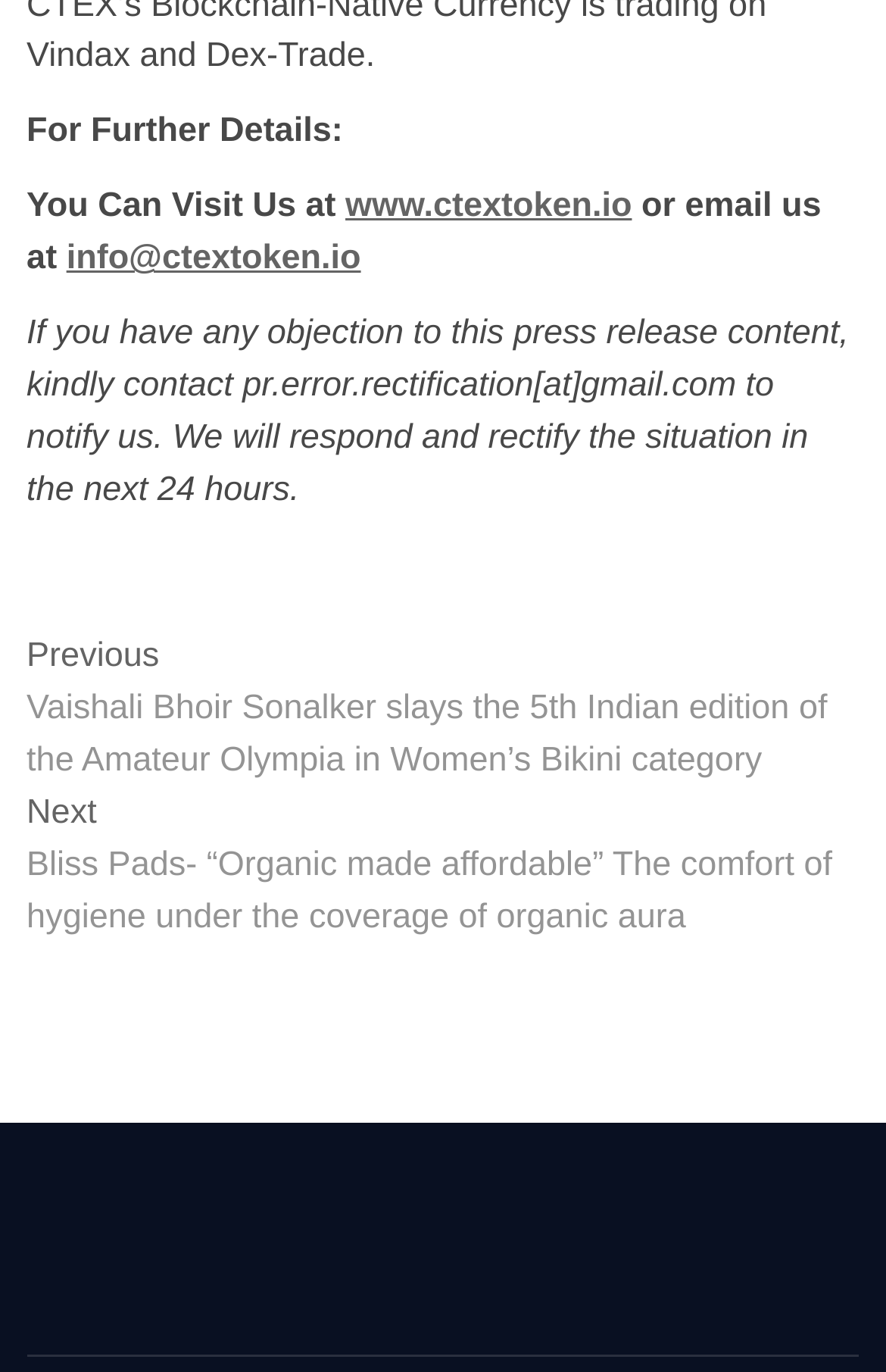What is the name of the next post?
Use the image to give a comprehensive and detailed response to the question.

The name of the next post can be found in the link 'Next post: Bliss Pads- “Organic made affordable” The comfort of hygiene under the coverage of organic aura'.